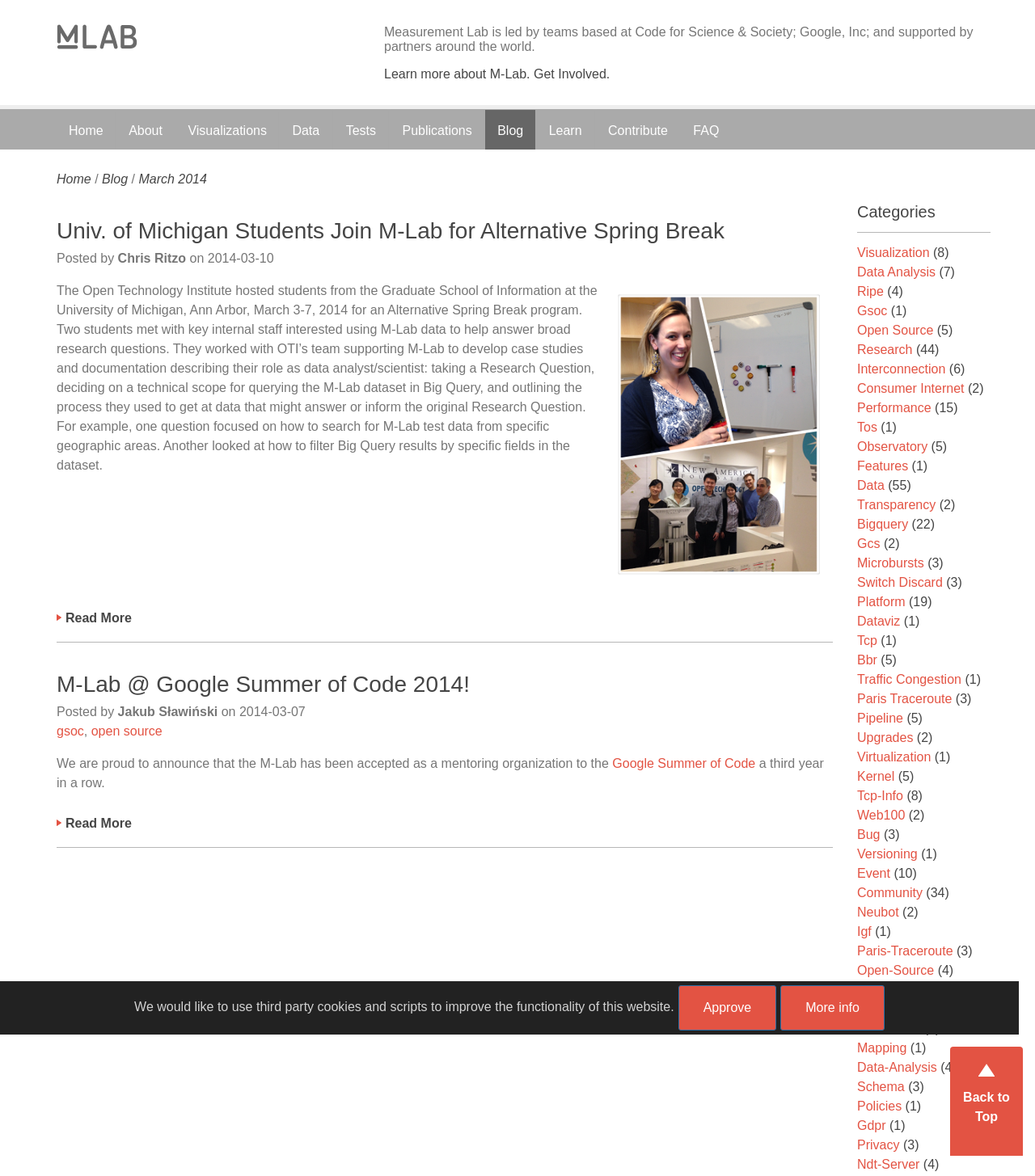Locate the bounding box coordinates of the element that should be clicked to execute the following instruction: "View the 'Data' page".

[0.271, 0.093, 0.32, 0.129]